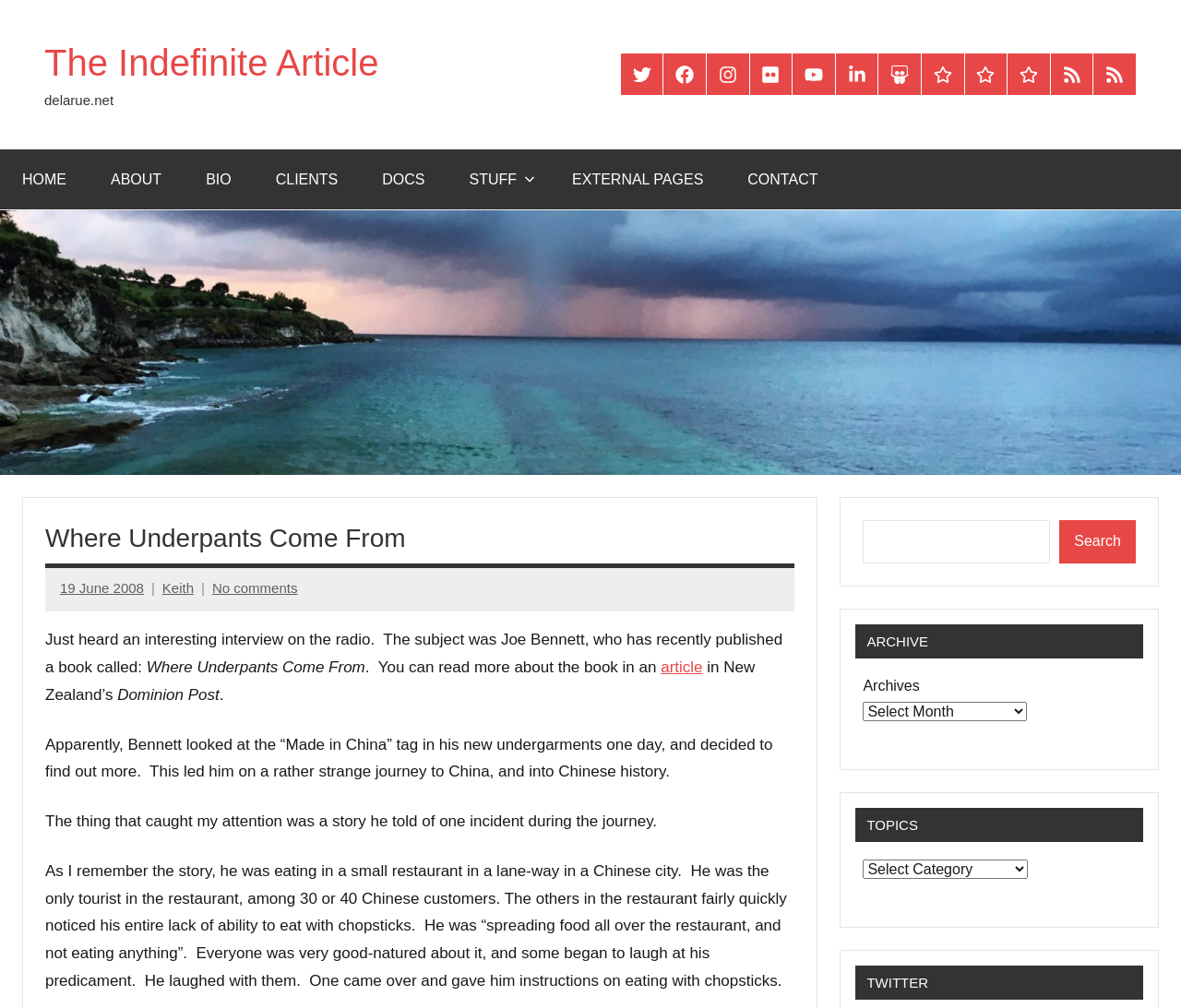Identify the bounding box coordinates for the UI element described as follows: "19 June 200818 April 2019". Ensure the coordinates are four float numbers between 0 and 1, formatted as [left, top, right, bottom].

[0.051, 0.576, 0.122, 0.591]